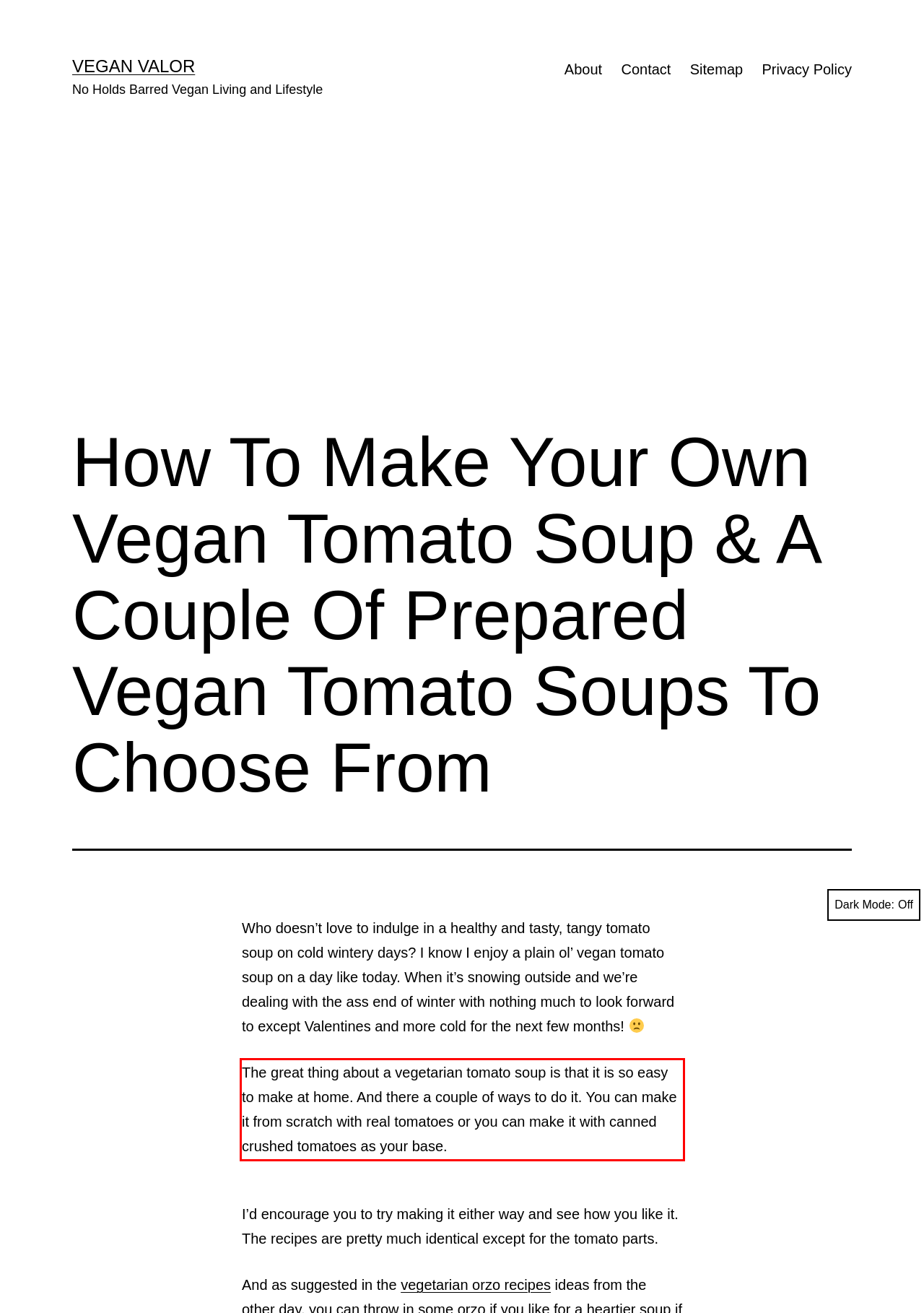Please extract the text content from the UI element enclosed by the red rectangle in the screenshot.

The great thing about a vegetarian tomato soup is that it is so easy to make at home. And there a couple of ways to do it. You can make it from scratch with real tomatoes or you can make it with canned crushed tomatoes as your base.